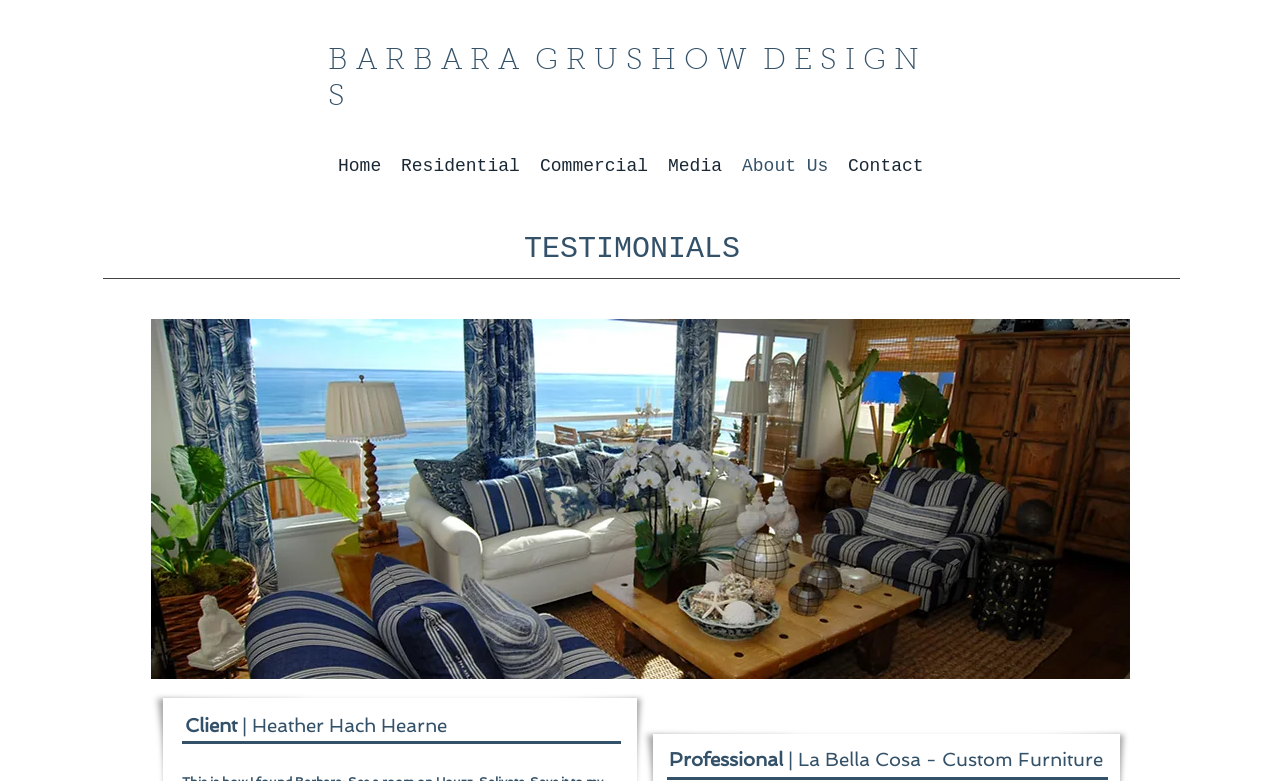What is the topic of the 'Media' section?
Use the image to answer the question with a single word or phrase.

Design-related media